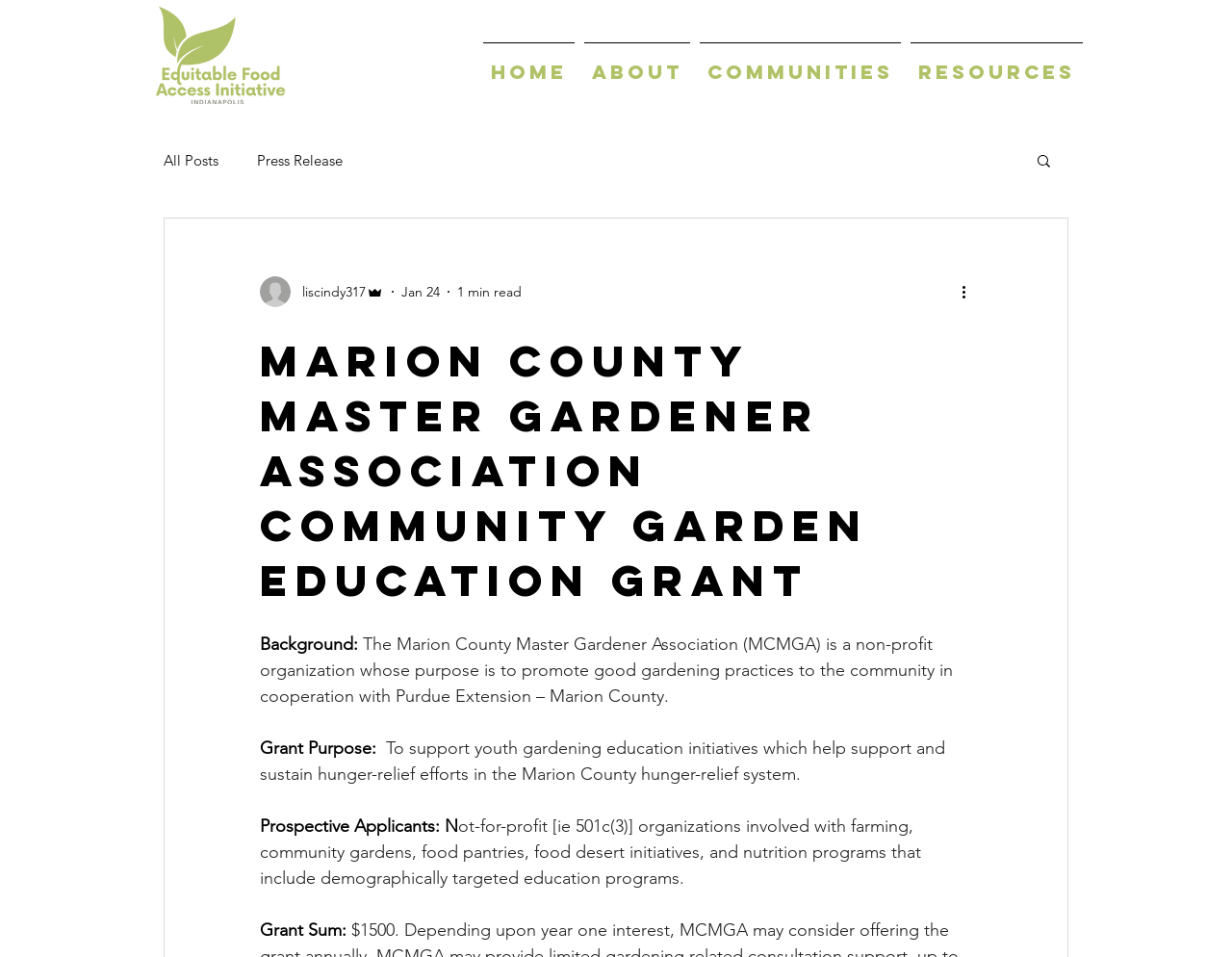Determine the bounding box coordinates of the clickable region to execute the instruction: "Get help with getting started with Revolut". The coordinates should be four float numbers between 0 and 1, denoted as [left, top, right, bottom].

None